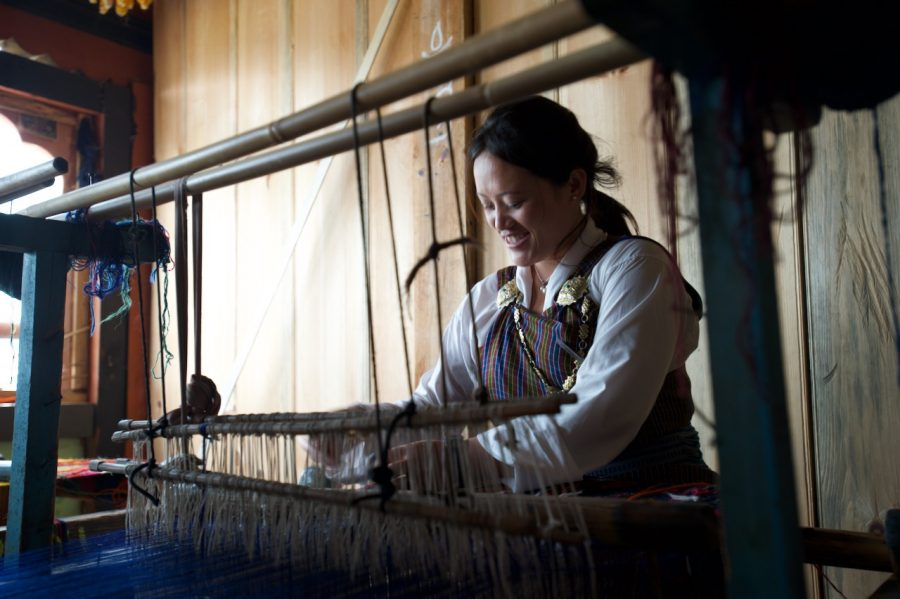Give a one-word or one-phrase response to the question: 
What is the setting of the image?

A workshop